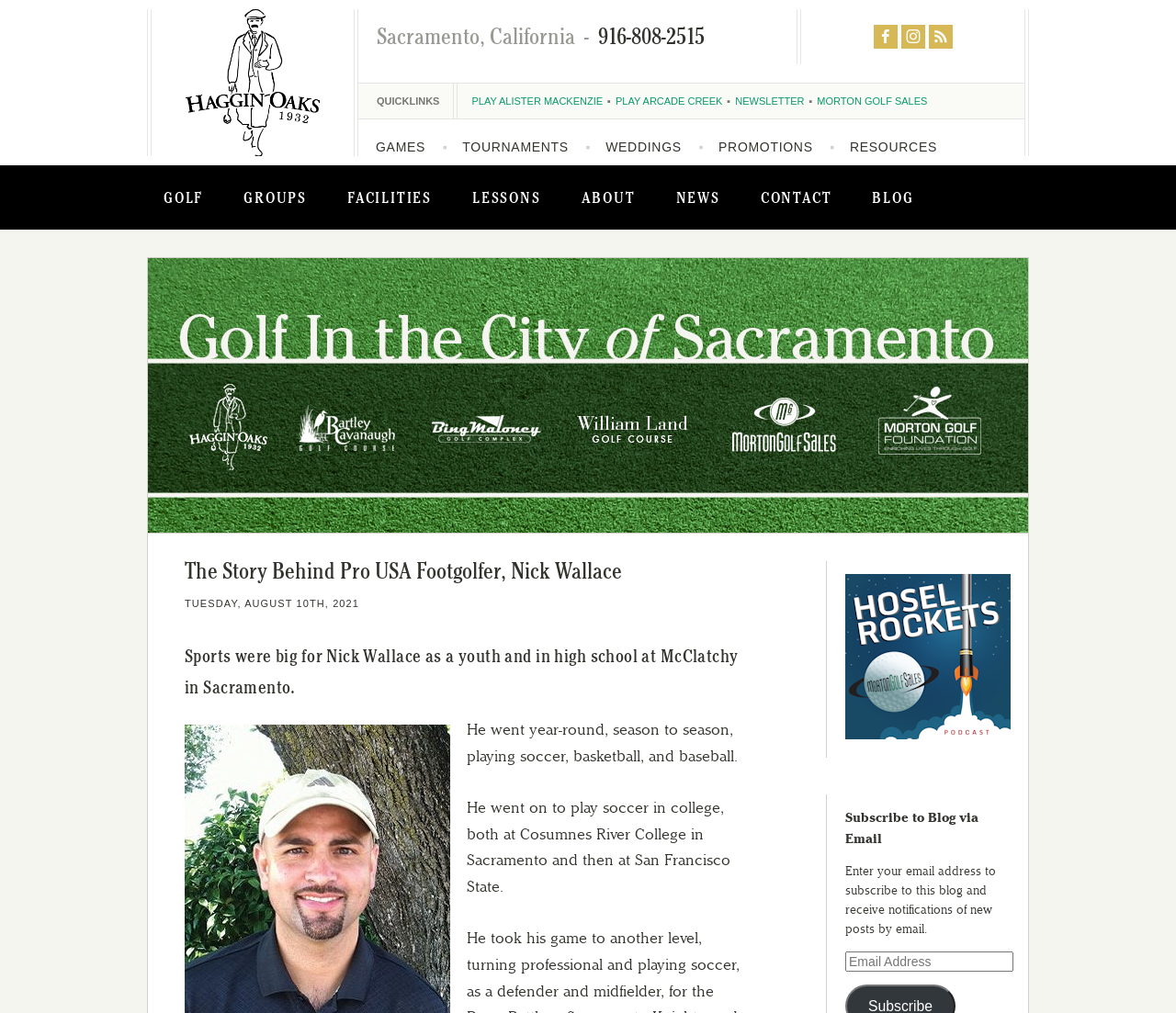What is the title or heading displayed on the webpage?

The Story Behind Pro USA Footgolfer, Nick Wallace